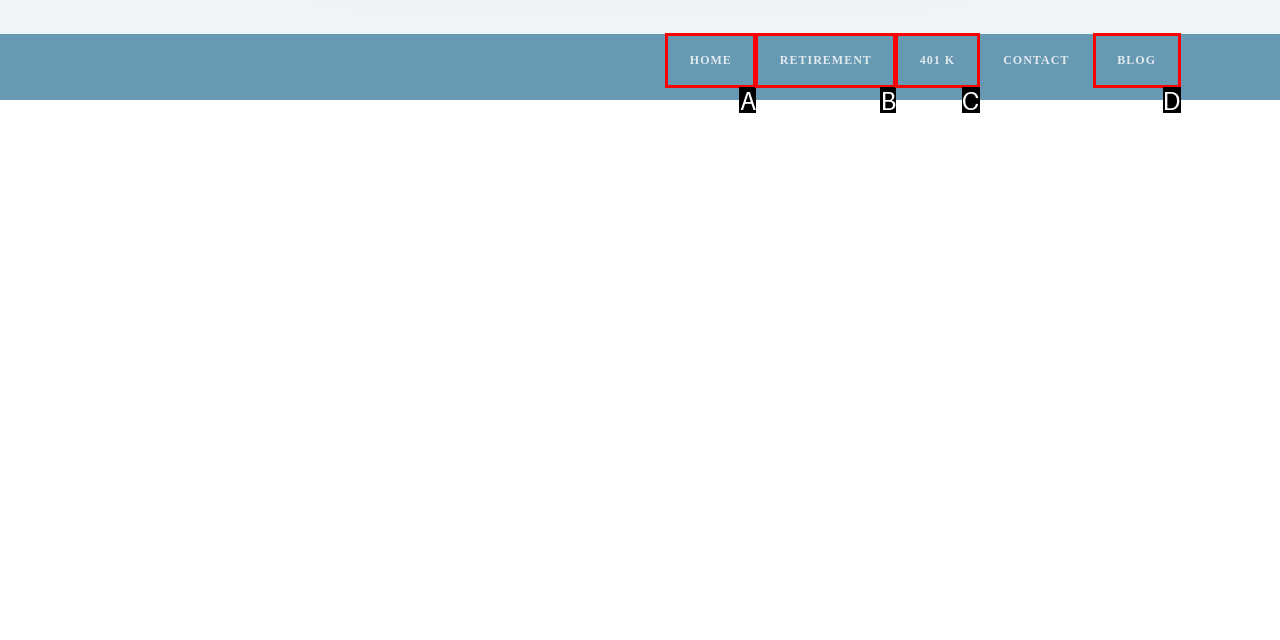Given the element description: 401 K
Pick the letter of the correct option from the list.

C